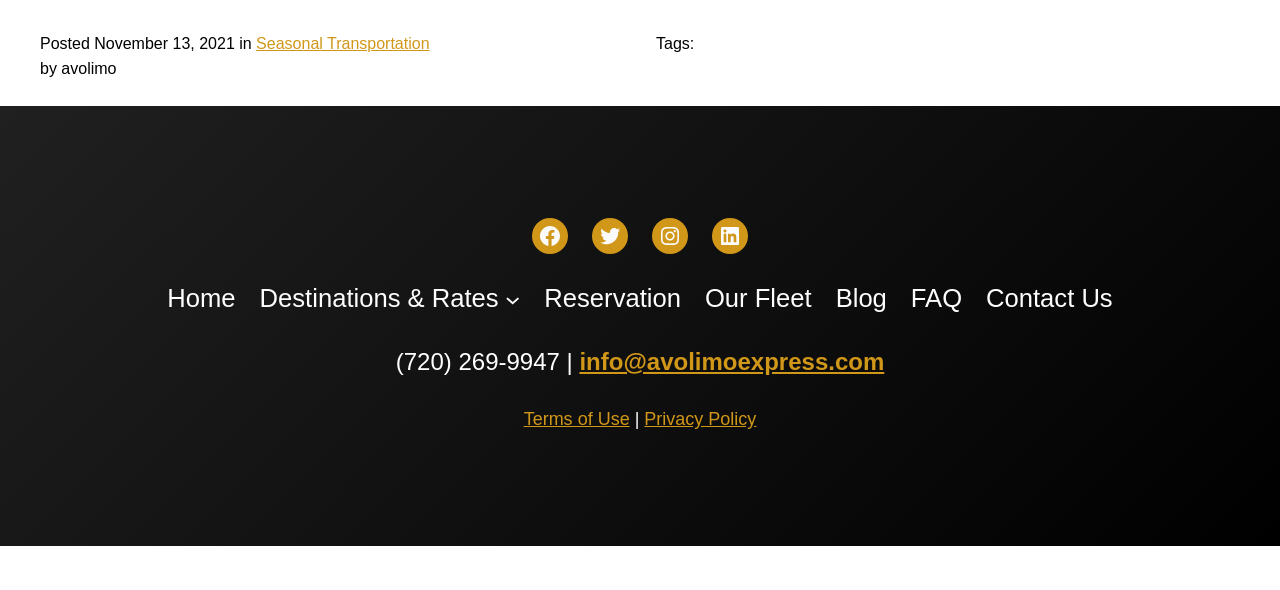Find the bounding box coordinates for the HTML element described as: "Instagram". The coordinates should consist of four float values between 0 and 1, i.e., [left, top, right, bottom].

[0.509, 0.37, 0.538, 0.431]